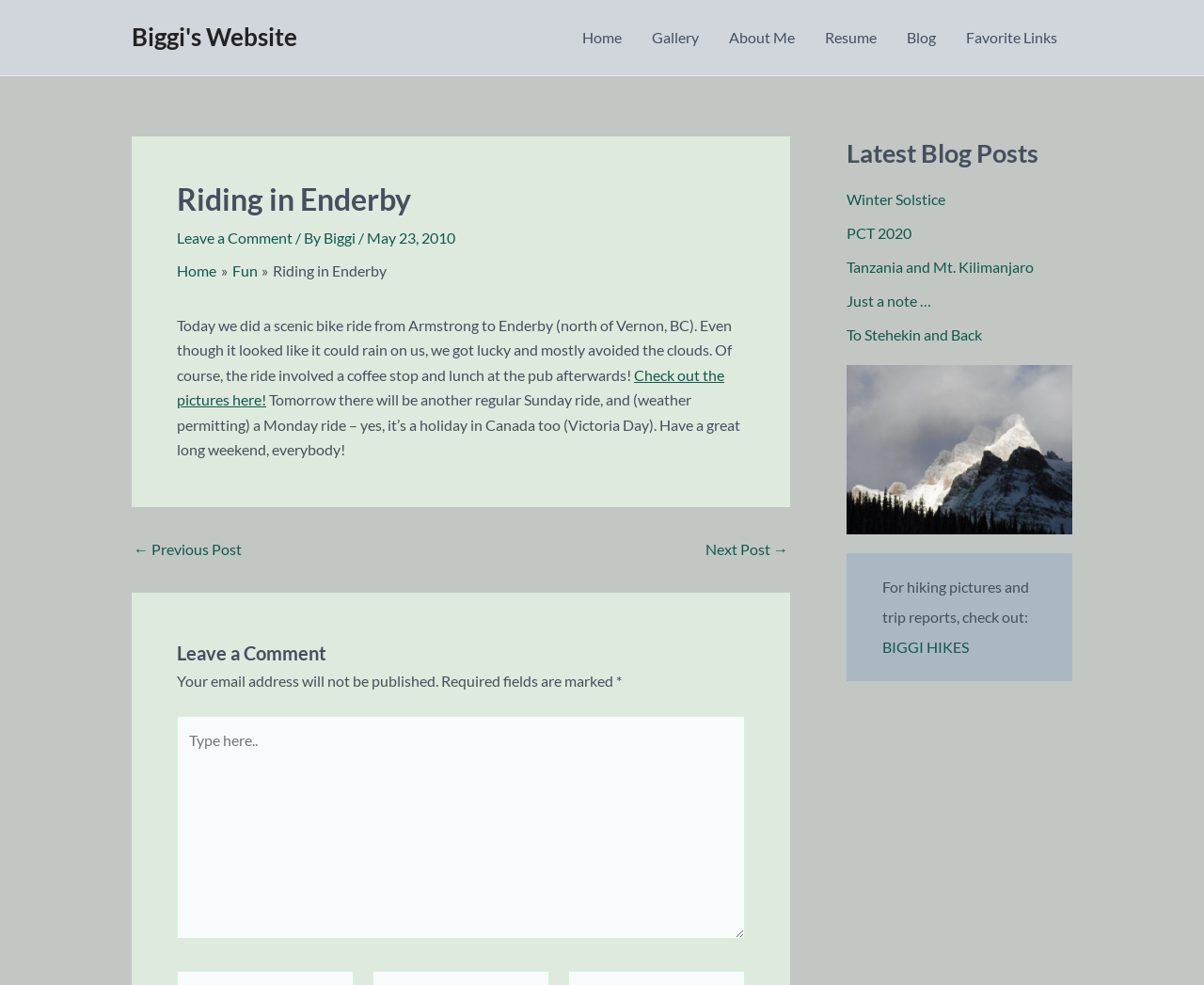Can you identify the bounding box coordinates of the clickable region needed to carry out this instruction: 'View the 'Gallery''? The coordinates should be four float numbers within the range of 0 to 1, stated as [left, top, right, bottom].

[0.529, 0.0, 0.593, 0.076]